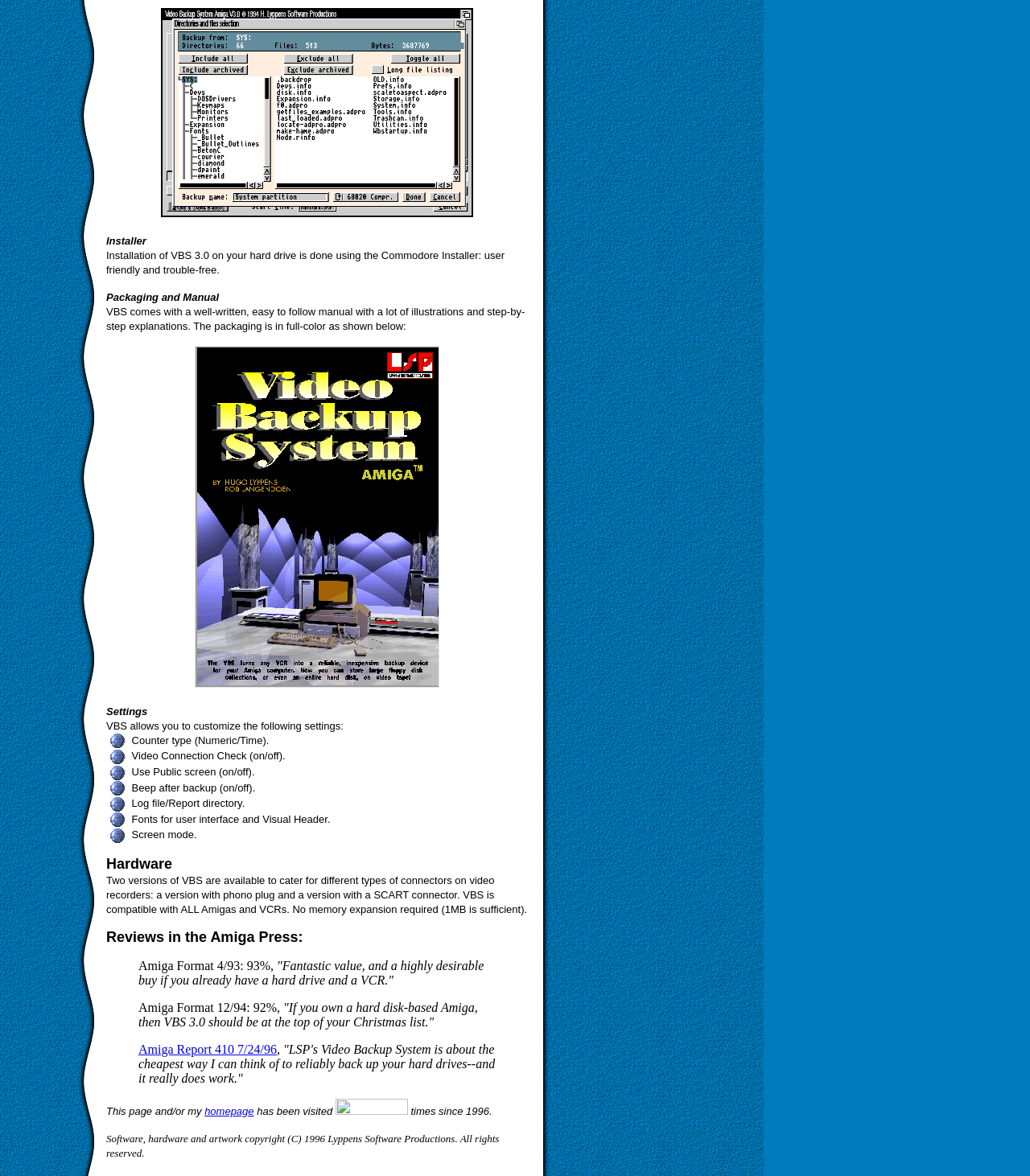How many times has the webpage been visited since 1996?
Craft a detailed and extensive response to the question.

I found the text 'This page and/or my homepage has been visited [image] times since 1996.' which indicates that the number of visits is not specified, but rather shown as an image.